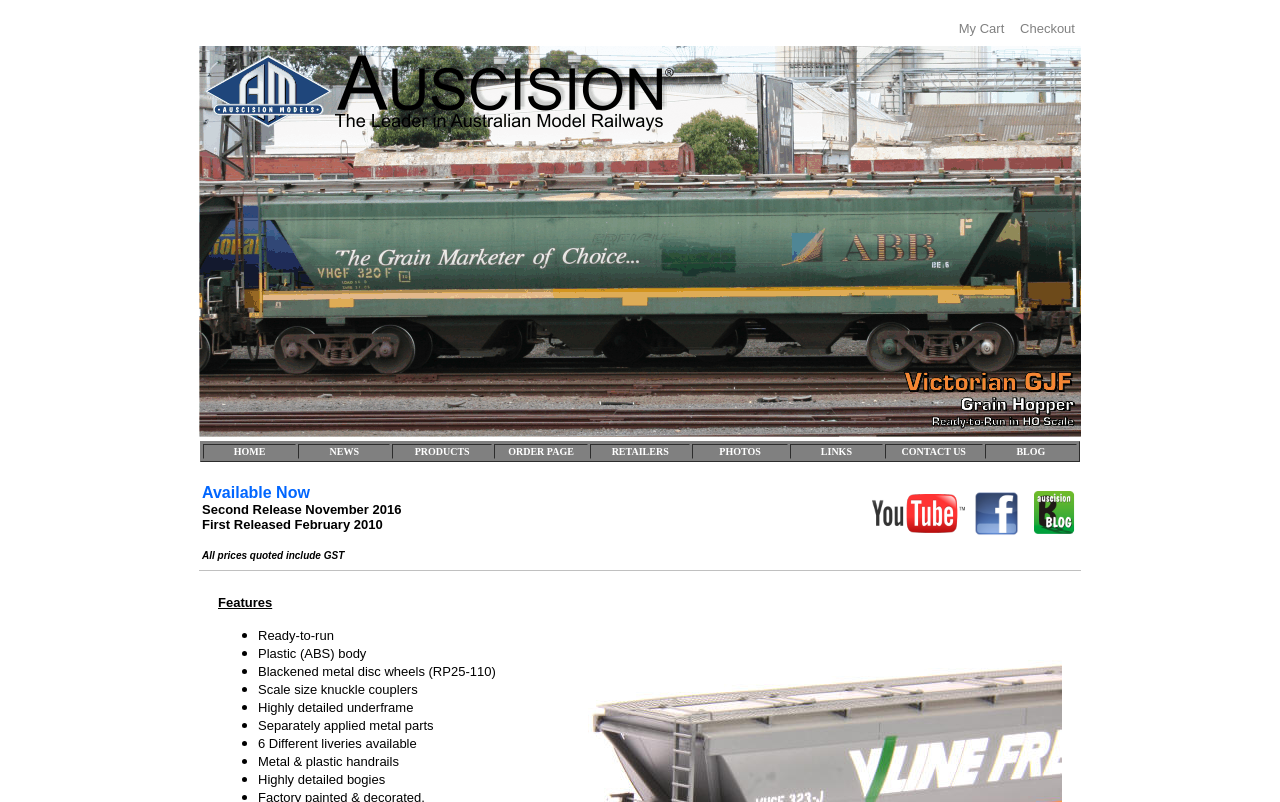Describe all significant elements and features of the webpage.

The webpage is about the GJF Grain Hopper 201-350, a product description page. At the top, there is a navigation bar with links to "My Cart" and "Checkout". Below the navigation bar, there is a large image of the product, taking up most of the width of the page.

Underneath the image, there is a table with a row of links to different sections of the website, including "HOME", "NEWS", "PRODUCTS", "ORDER PAGE", "RETAILERS", "PHOTOS", "LINKS", "CONTACT US", and "BLOG".

On the right side of the page, there is a section with product details, including a description of the product's features, such as "Available Now", "Second Release November 2016", and "First Released February 2010". There are also two images, one of which is a link.

Below the product details section, there is a horizontal separator line, followed by a list of product features, including "Plastic (ABS) body", "Blackened metal disc wheels (RP25-110)", "Scale size knuckle couplers", "Highly detailed underframe", "Separately applied metal parts", "6 Different liveries available", "Metal & plastic handrails", and "Highly detailed bogies". Each feature is preceded by a bullet point.